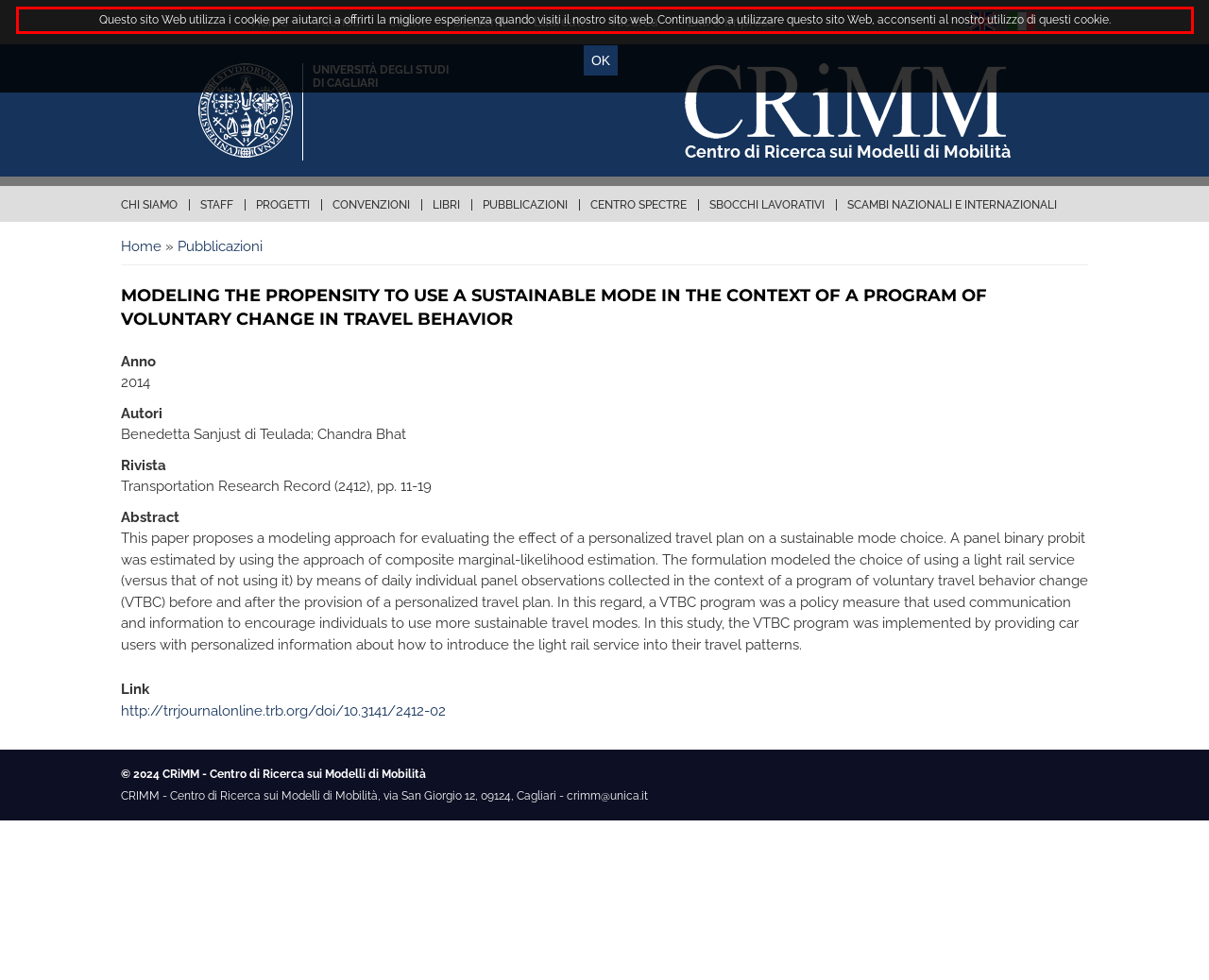From the screenshot of the webpage, locate the red bounding box and extract the text contained within that area.

Questo sito Web utilizza i cookie per aiutarci a offrirti la migliore esperienza quando visiti il ​​nostro sito web. Continuando a utilizzare questo sito Web, acconsenti al nostro utilizzo di questi cookie.